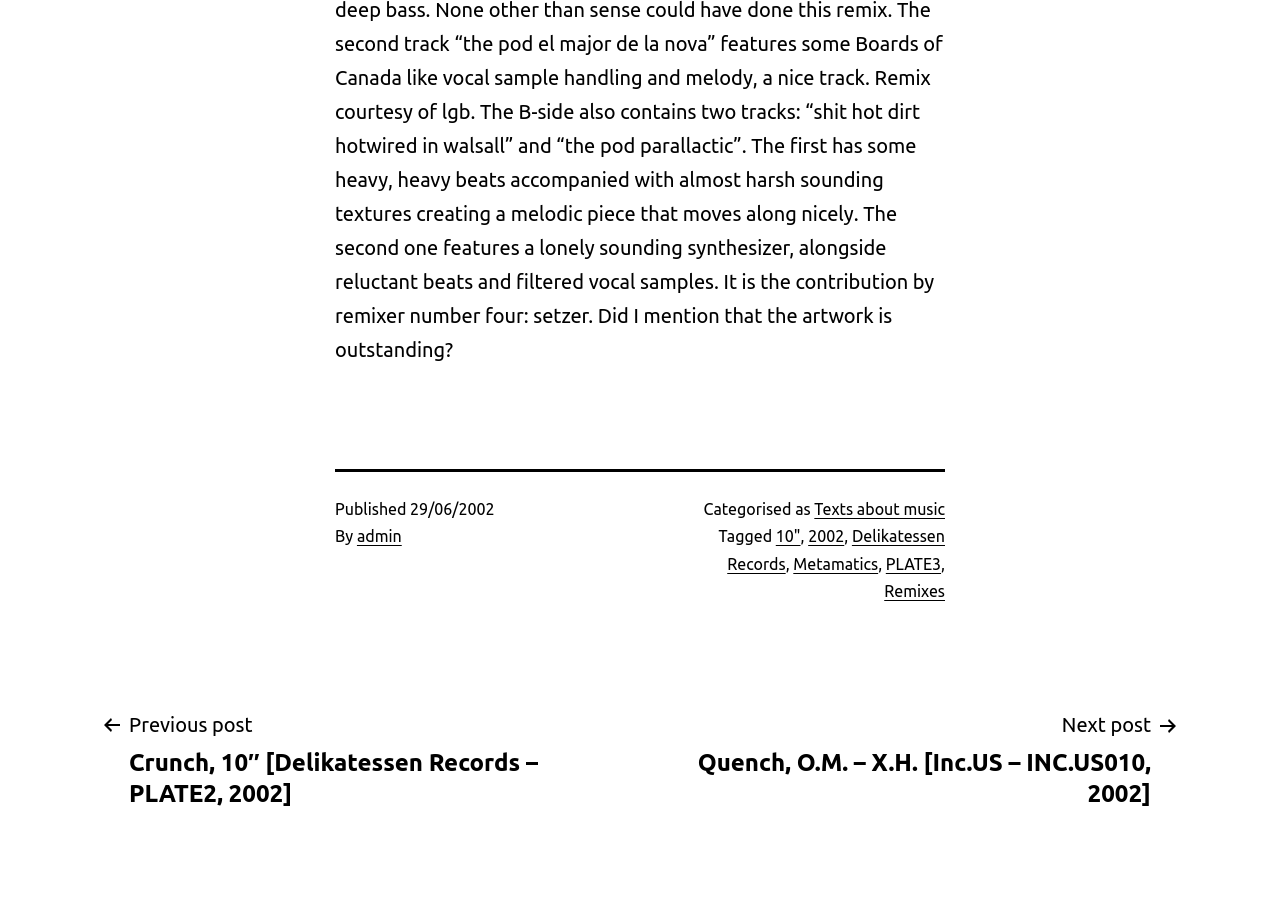Find the bounding box coordinates for the HTML element described as: "Delikatessen Records". The coordinates should consist of four float values between 0 and 1, i.e., [left, top, right, bottom].

[0.568, 0.579, 0.738, 0.628]